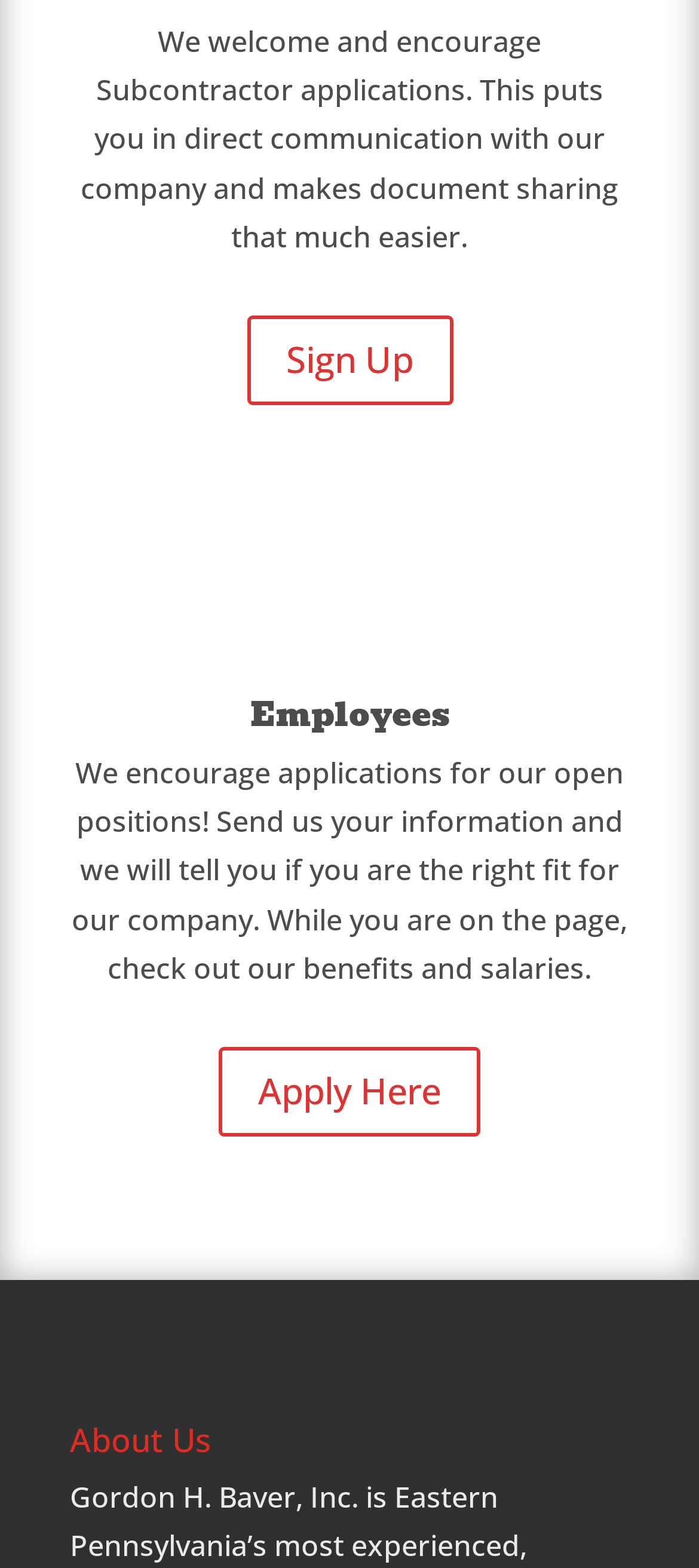Please provide a short answer using a single word or phrase for the question:
What is the company looking for in an application?

Right fit for the company